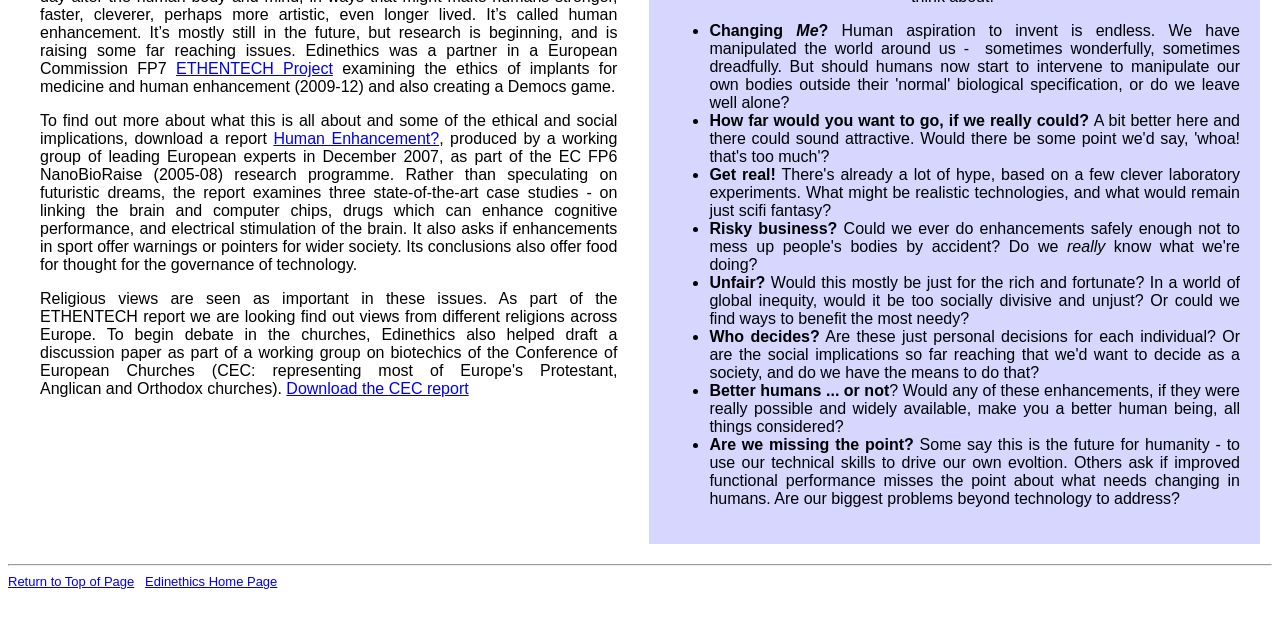Given the element description "Download the CEC report", identify the bounding box of the corresponding UI element.

[0.224, 0.594, 0.366, 0.621]